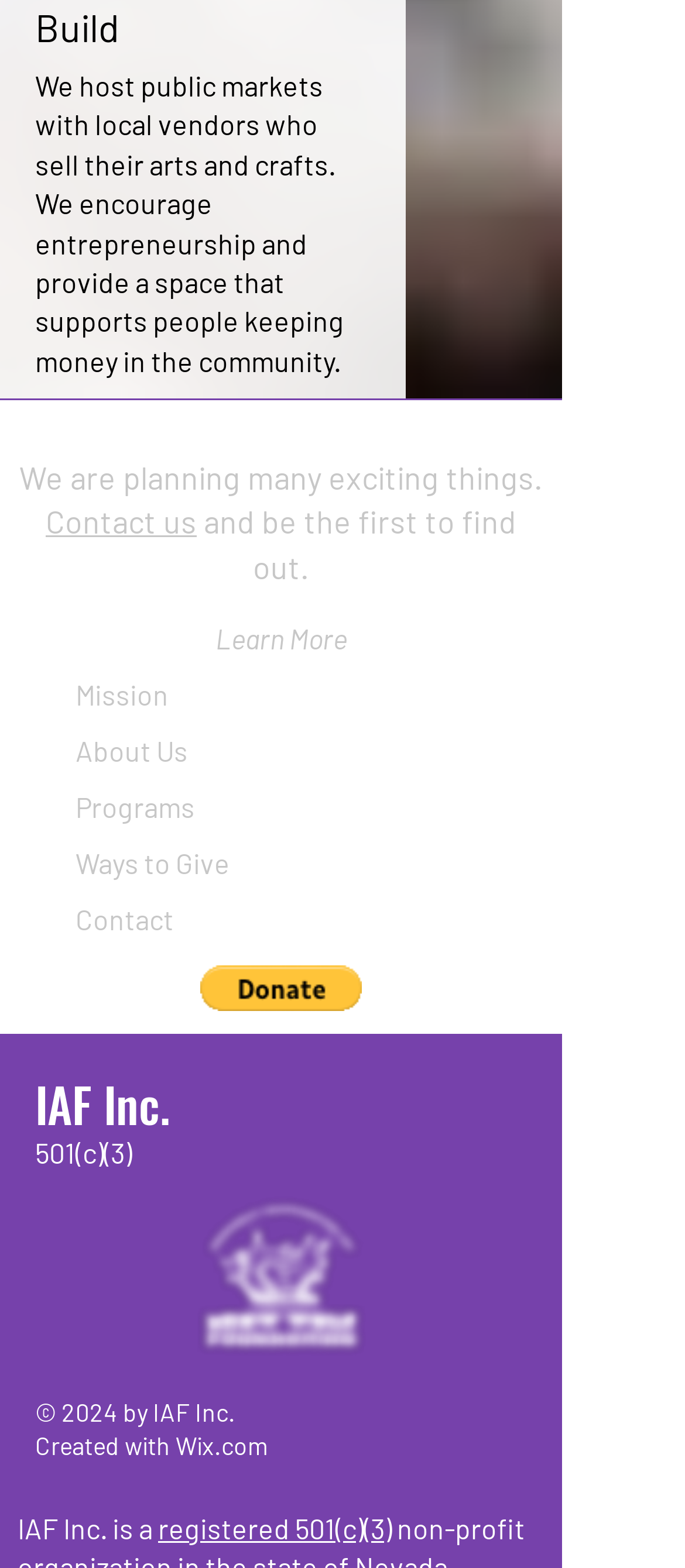Is the organization a non-profit?
Please ensure your answer to the question is detailed and covers all necessary aspects.

The webpage mentions '501(c)(3)' which is a tax-exempt non-profit organization designation in the United States. This suggests that IAF Inc. is a non-profit organization.